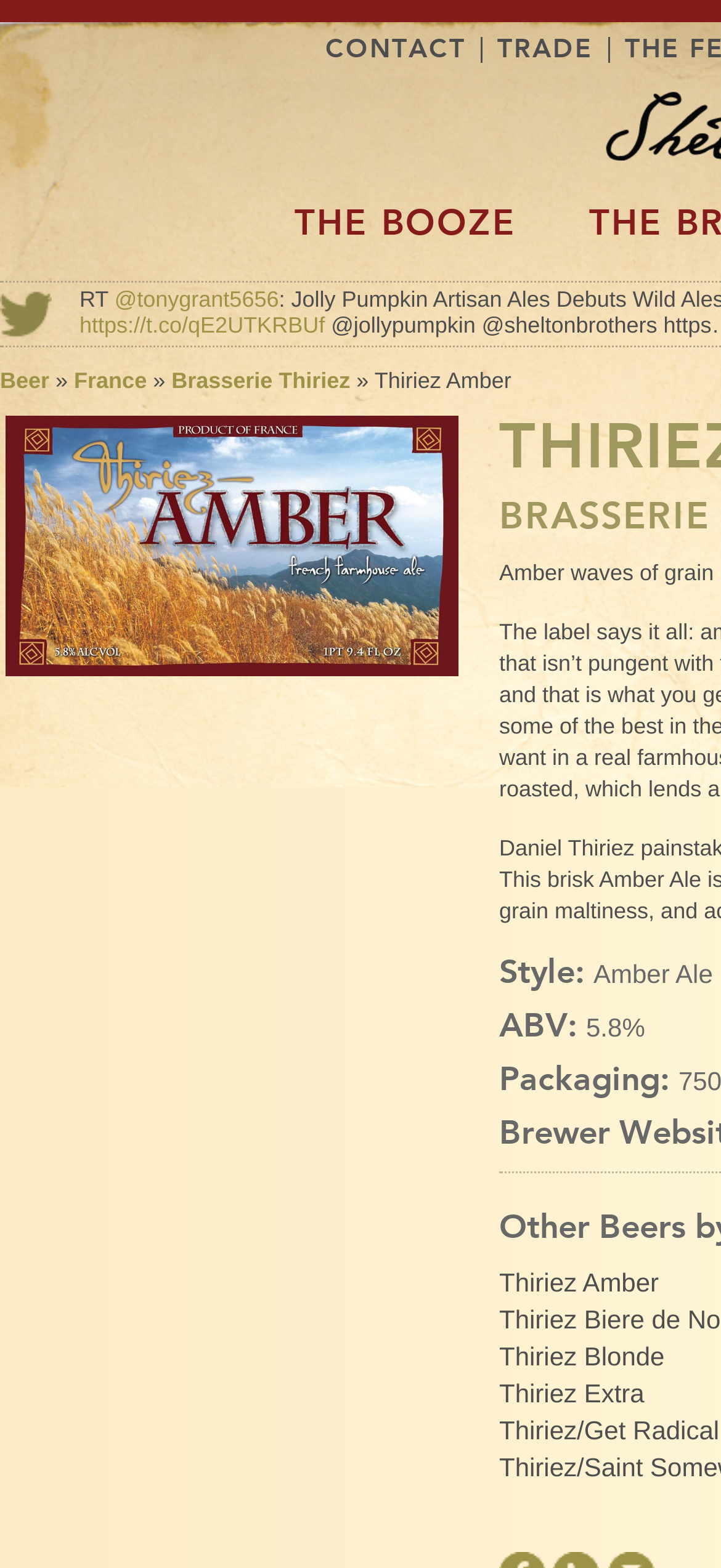Use a single word or phrase to answer the question: 
What type of product is 'Thiriez Amber'?

Beer